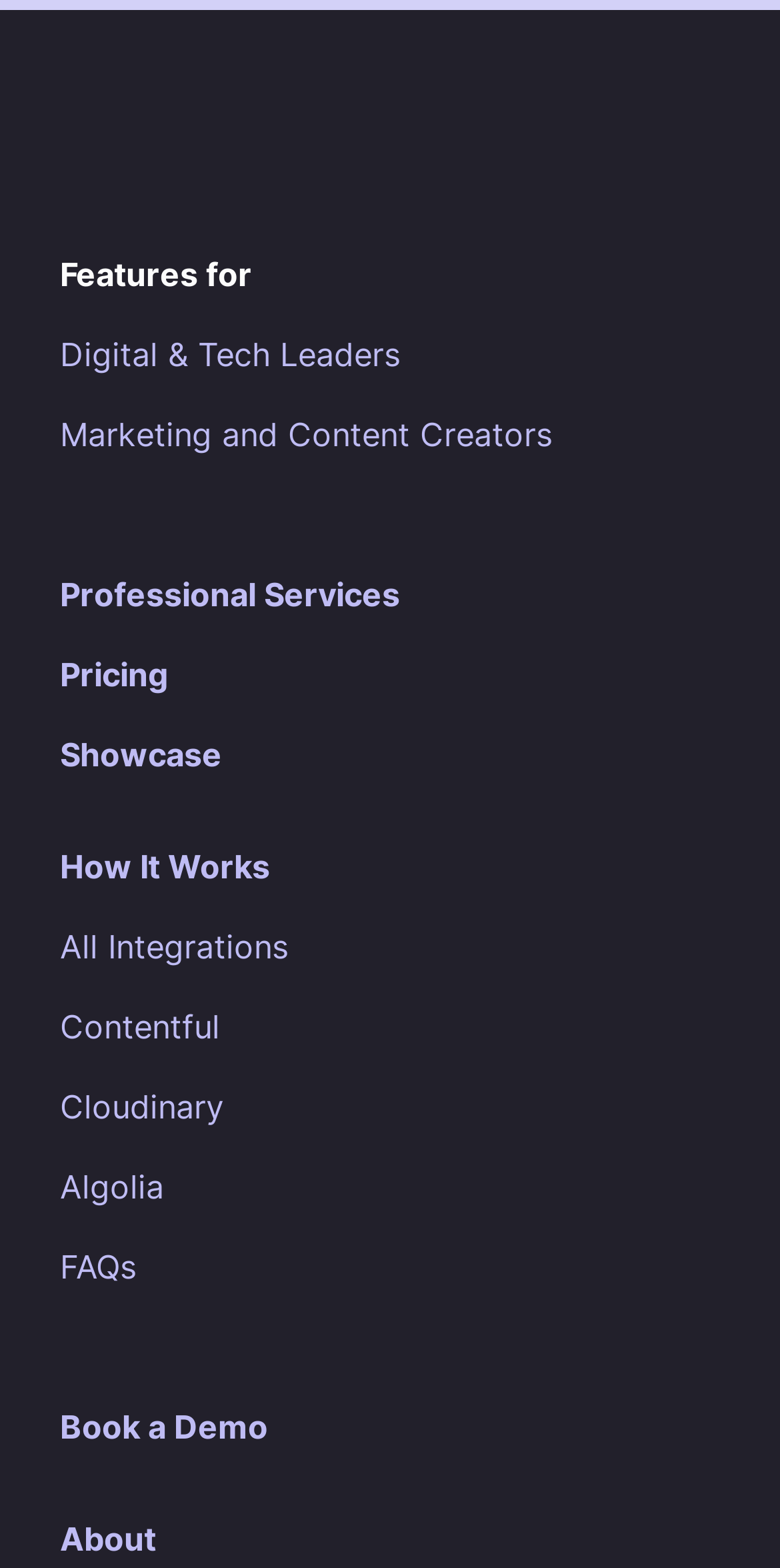Determine the bounding box coordinates for the area that should be clicked to carry out the following instruction: "Read about the company".

[0.077, 0.968, 0.2, 0.994]